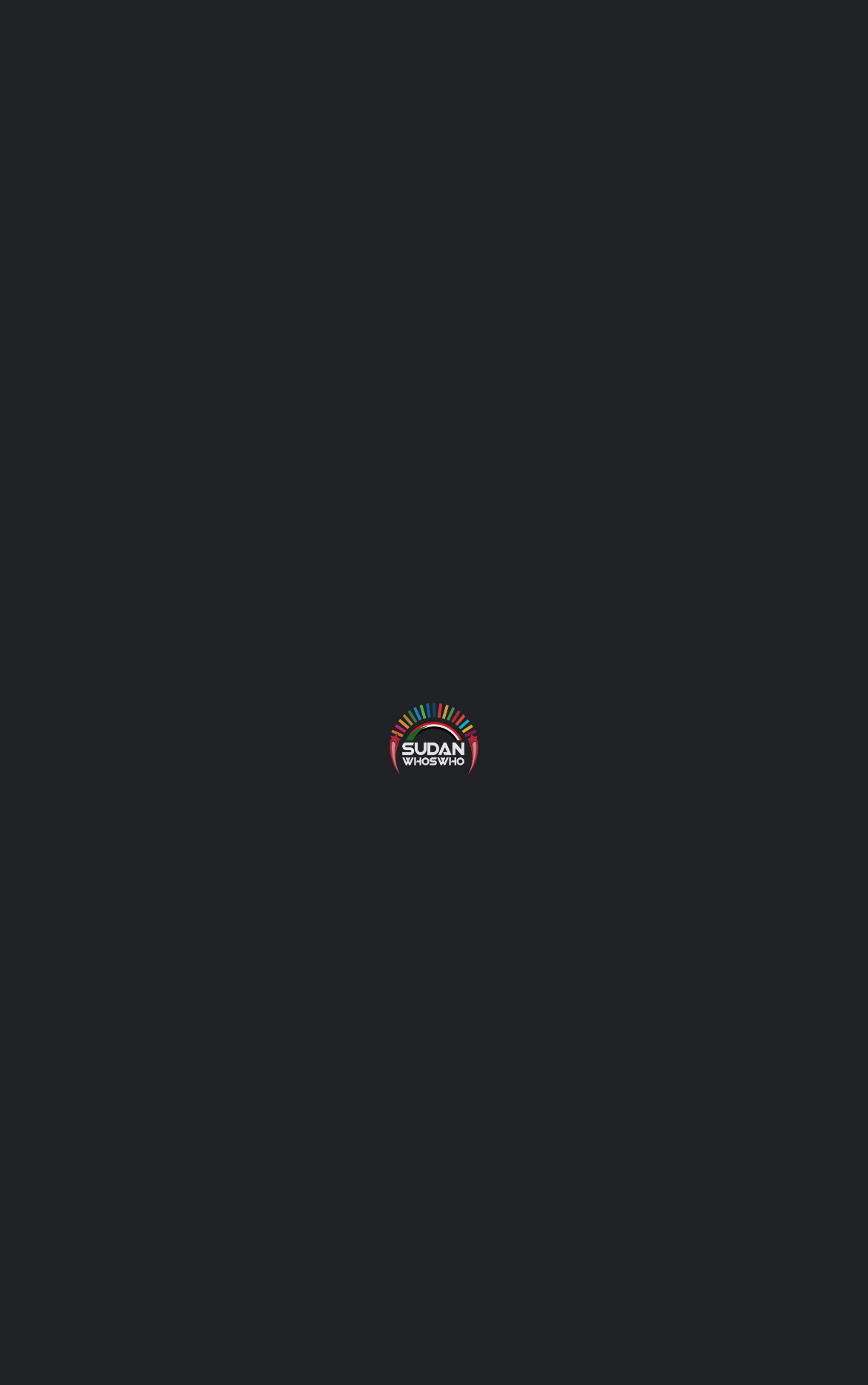How many links are there in the top-right corner of the webpage?
Give a detailed and exhaustive answer to the question.

The links with icons '' and '' are located in the top-right corner of the webpage, indicating that there are two links in this area.